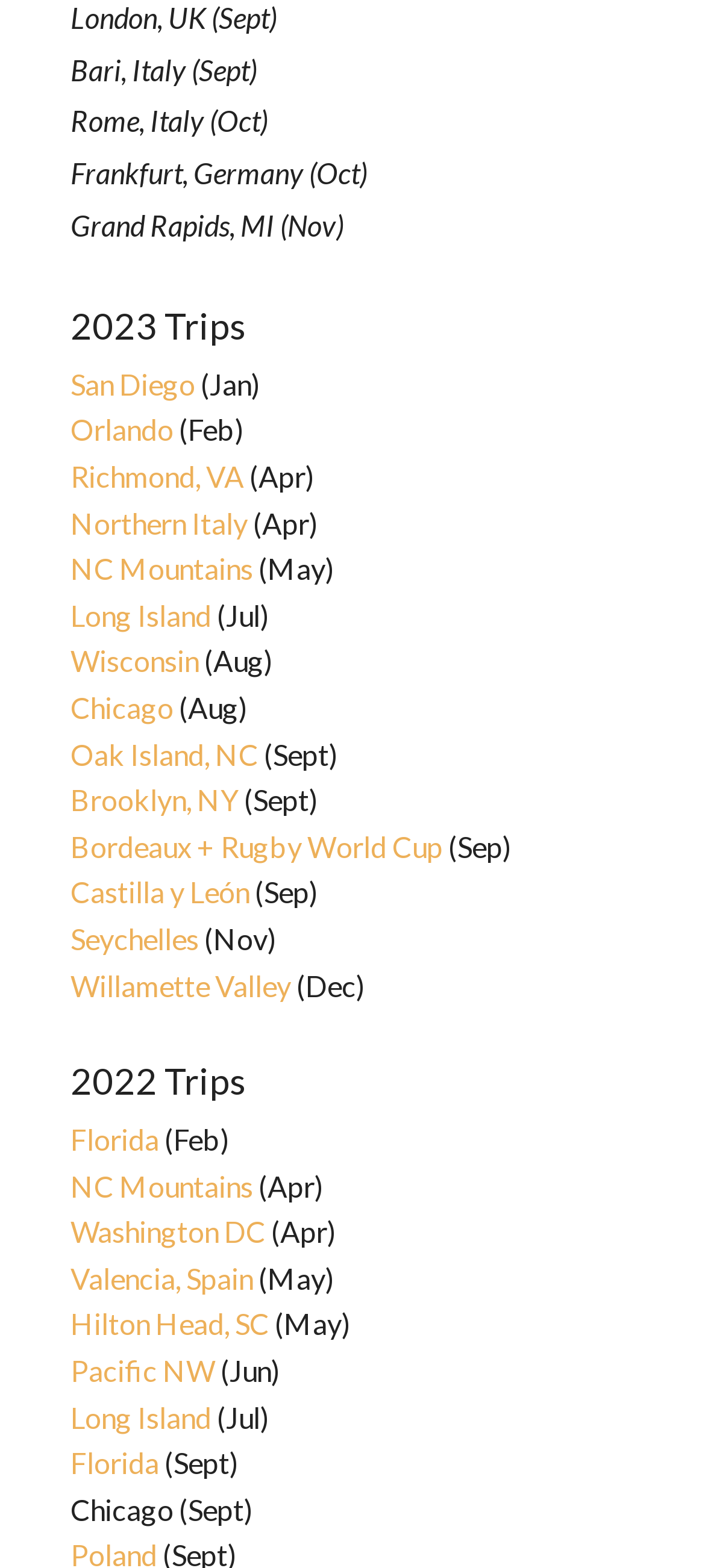Please find the bounding box coordinates of the element that must be clicked to perform the given instruction: "check Chicago". The coordinates should be four float numbers from 0 to 1, i.e., [left, top, right, bottom].

[0.1, 0.44, 0.246, 0.462]